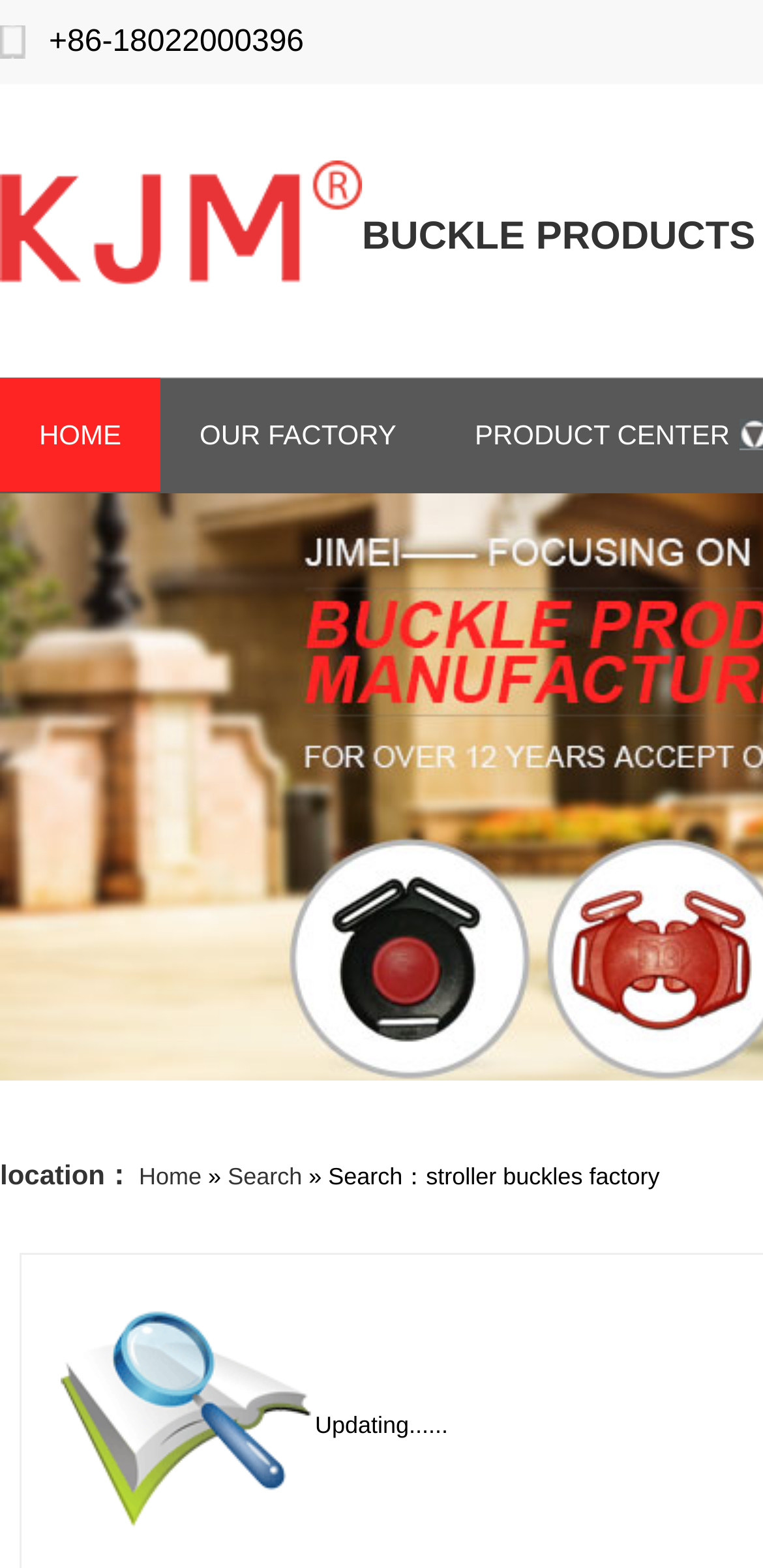Offer an in-depth caption of the entire webpage.

The webpage appears to be the homepage of Zhongshan Jimei Handbag Parts Co., Ltd, a company specializing in various types of buckles and accessories. 

At the top-left corner, there is a prominent heading "JIMEI" with an image of the company's logo. Below the logo, there are two links, "HOME" and "OUR FACTORY", which are likely navigation links to other pages on the website.

On the top-right corner, there is a phone number "+86-18022000396" displayed. 

In the middle section of the page, there is a breadcrumb navigation bar with links to "Home" and "Search", indicating the current page is a search result page. The search query is "stroller buckles factory".

At the bottom of the page, there is a message "Updating......" which suggests that the page is currently being updated or loading content.

There are no other notable elements or content on the page, aside from the company's contact information and navigation links.